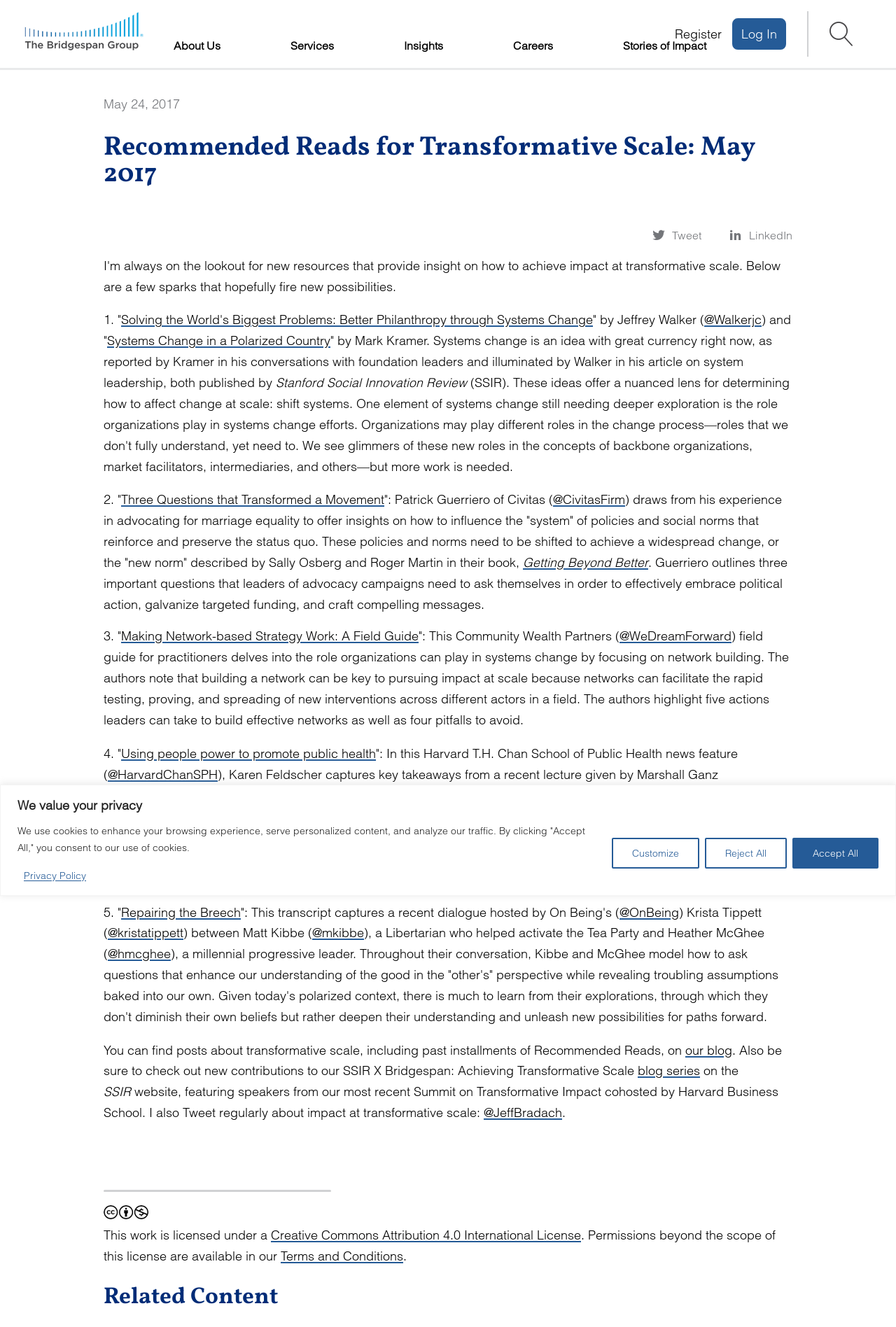Identify the bounding box coordinates of the element to click to follow this instruction: 'Click the 'Home' link'. Ensure the coordinates are four float values between 0 and 1, provided as [left, top, right, bottom].

[0.027, 0.009, 0.16, 0.042]